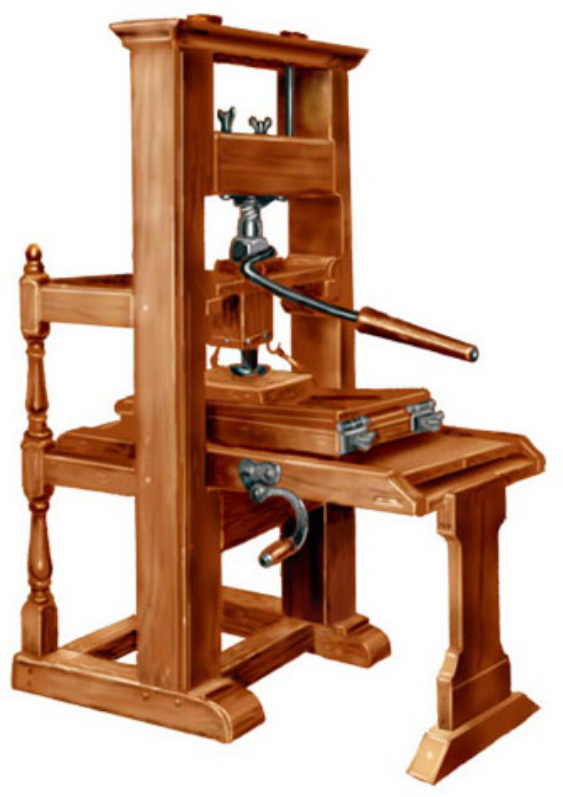Describe all the elements visible in the image meticulously.

This image depicts a wooden printing press from around 1750, a significant technological advancement reminiscent of the earliest presses created in Europe during the mid-15th century. The press features a sturdy wooden frame and several metal components, illustrating the craftsmanship of the time. This invention played a crucial role in revolutionizing communication by facilitating the rapid and widespread dissemination of information. The design incorporates various elements such as a lever for applying pressure and a flat surface where paper is placed for printing. This iconic machine significantly reduced the effort required to produce printed materials and lowered their cost, making literature and information accessible to a broader audience.